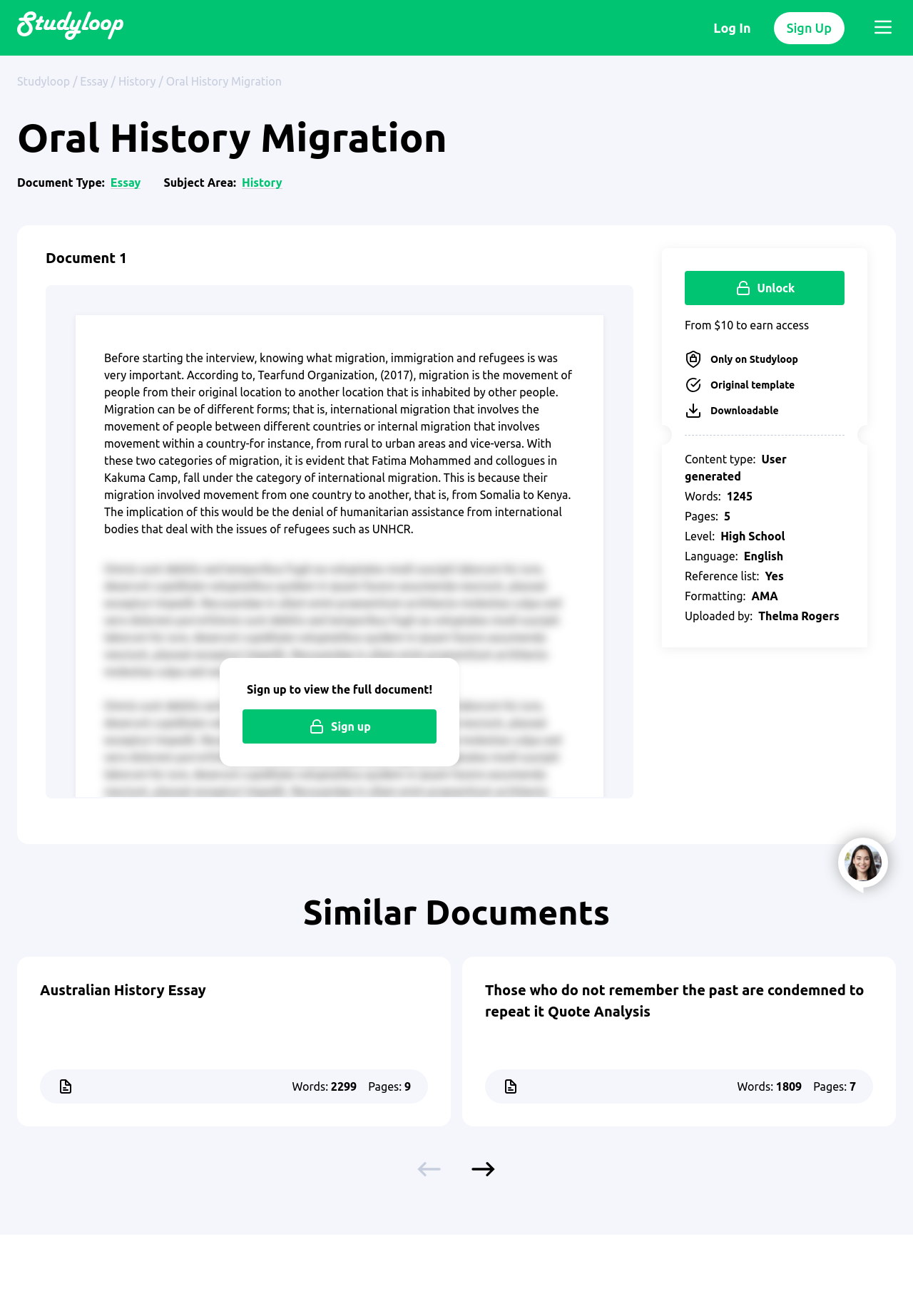Can you find and generate the webpage's heading?

Oral History Migration